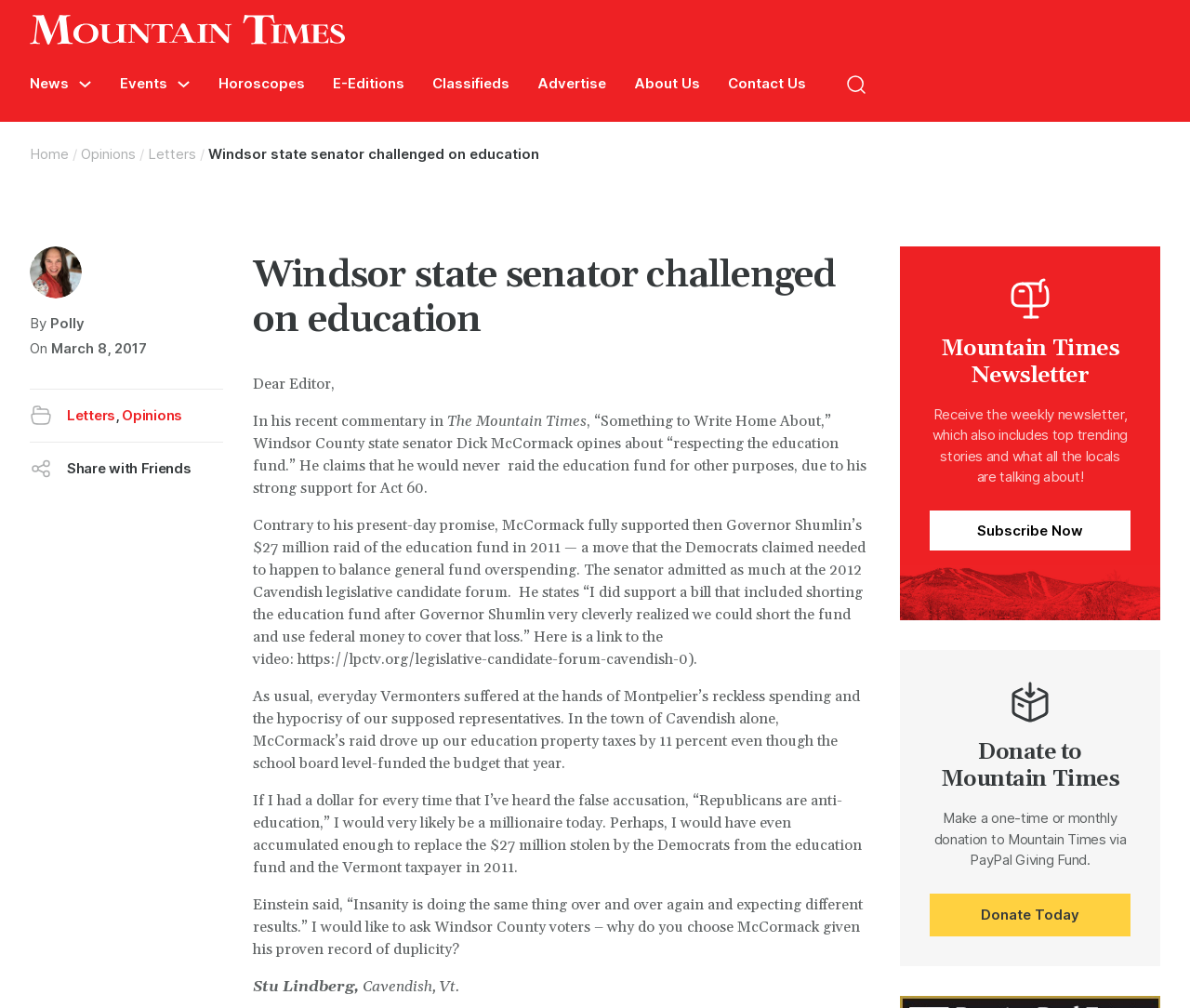Reply to the question with a brief word or phrase: What is the name of the publication?

Mountain Times